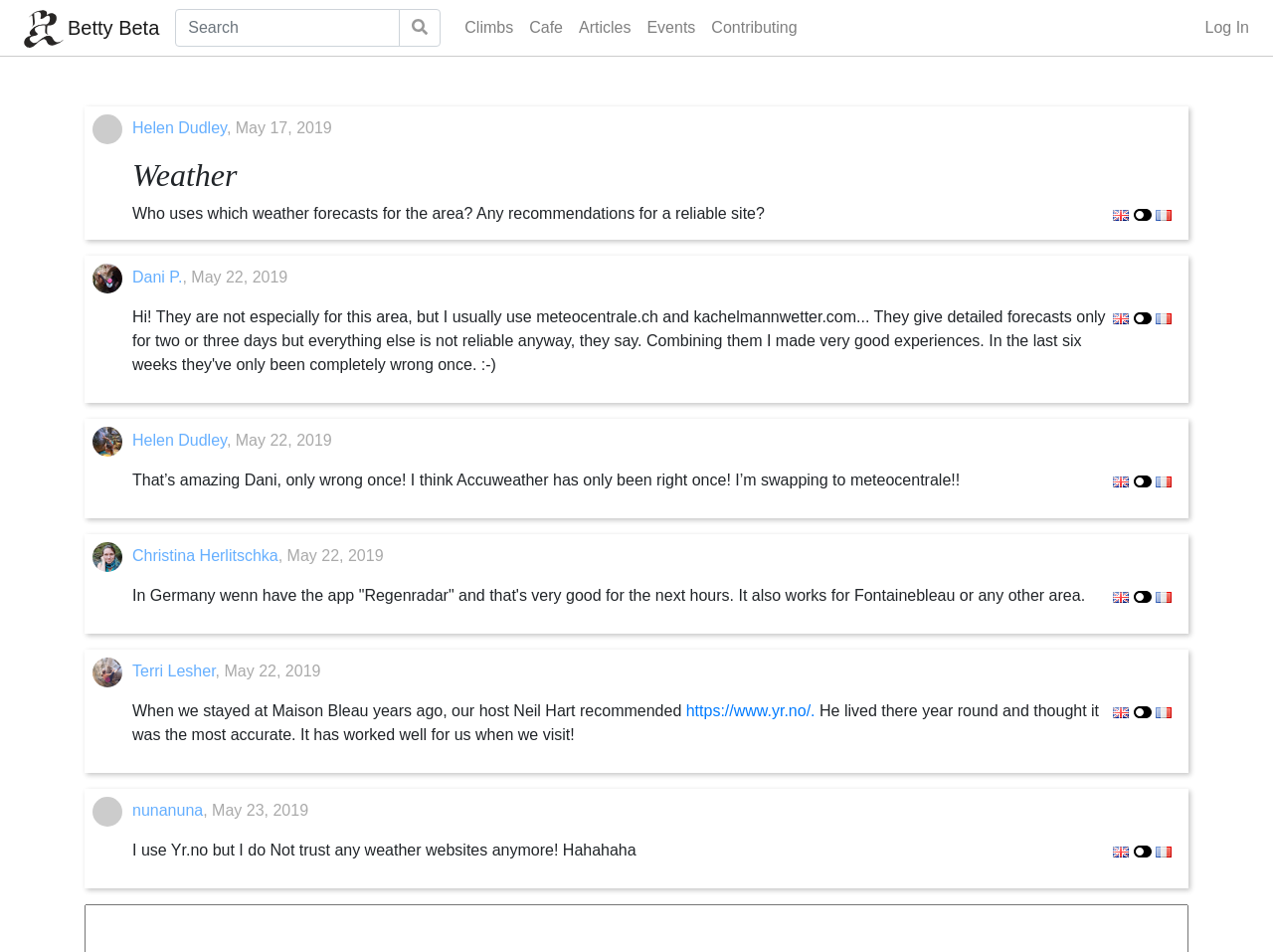Using the description "Christina Herlitschka", locate and provide the bounding box of the UI element.

[0.104, 0.575, 0.219, 0.593]